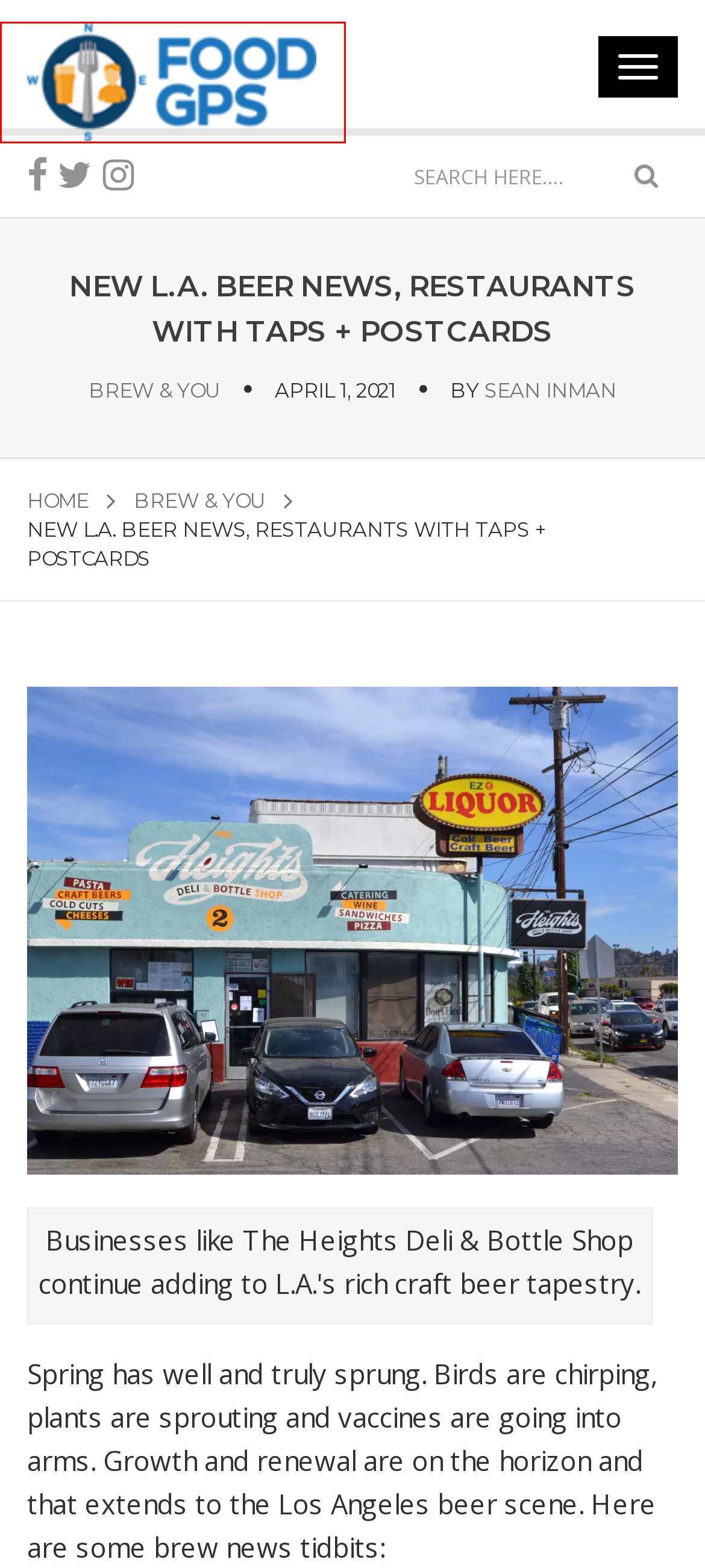Review the screenshot of a webpage containing a red bounding box around an element. Select the description that best matches the new webpage after clicking the highlighted element. The options are:
A. - Food GPS
B. Food GPS: Food. Drinks. People.
C. Sean Inman
D. Kailua Food + Drink Worth Seeking - Food GPS
E. FMBs, RTDs and Smoothies + Homage in Chinatown - Food GPS
F. Beer Delivery, Gas Station Shopping and a Total Boss - Food GPS
G. The Heights Deli Archives - Food GPS
H. Los Angeles Archives - Food GPS

B